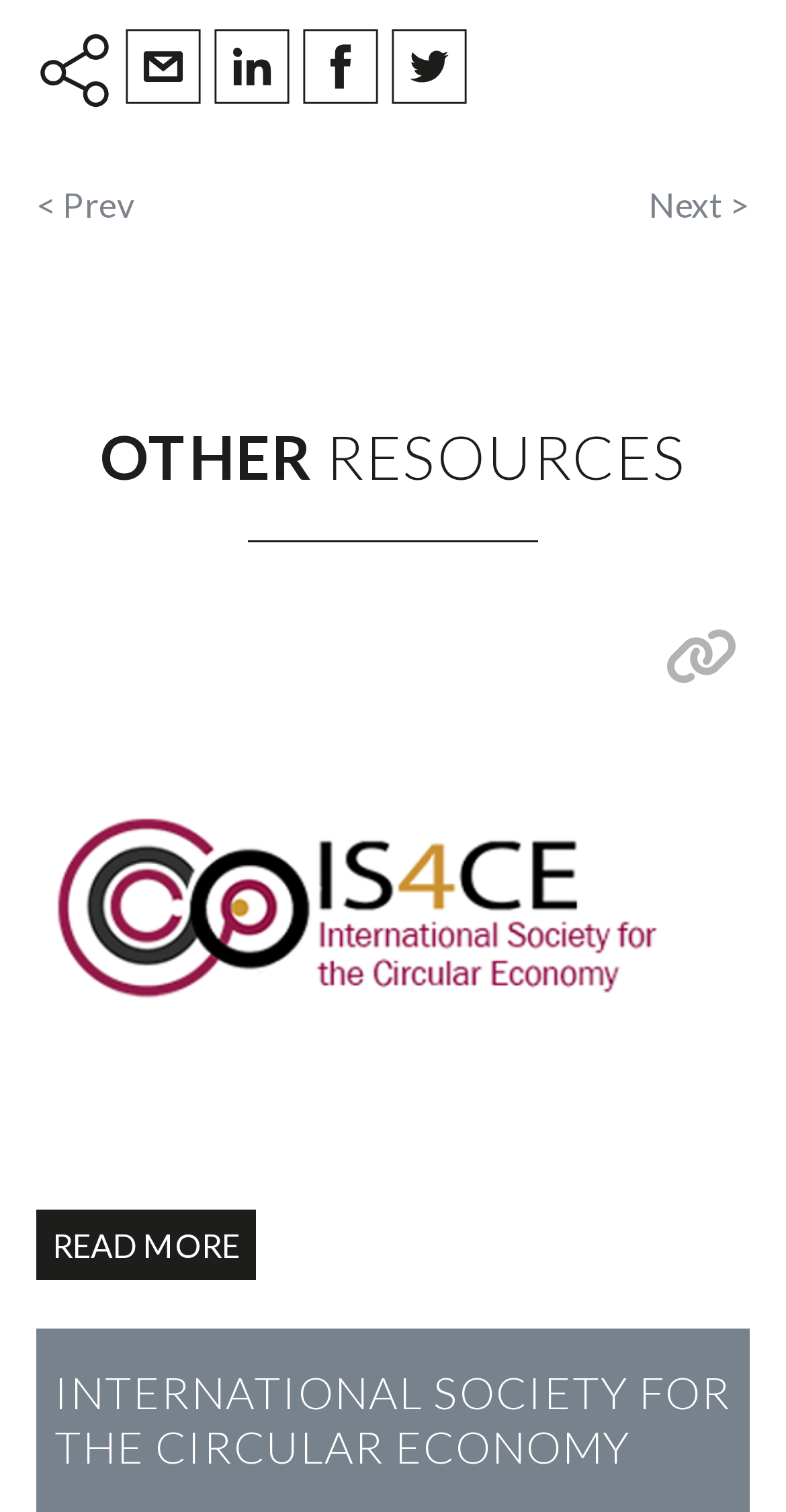Analyze the image and provide a detailed answer to the question: What are the social media platforms available for sharing?

The webpage provides links to share content on various social media platforms, which are LinkedIn, Facebook, and Twitter. These links are located at the top of the webpage, indicating that the webpage allows users to share its content on these platforms.